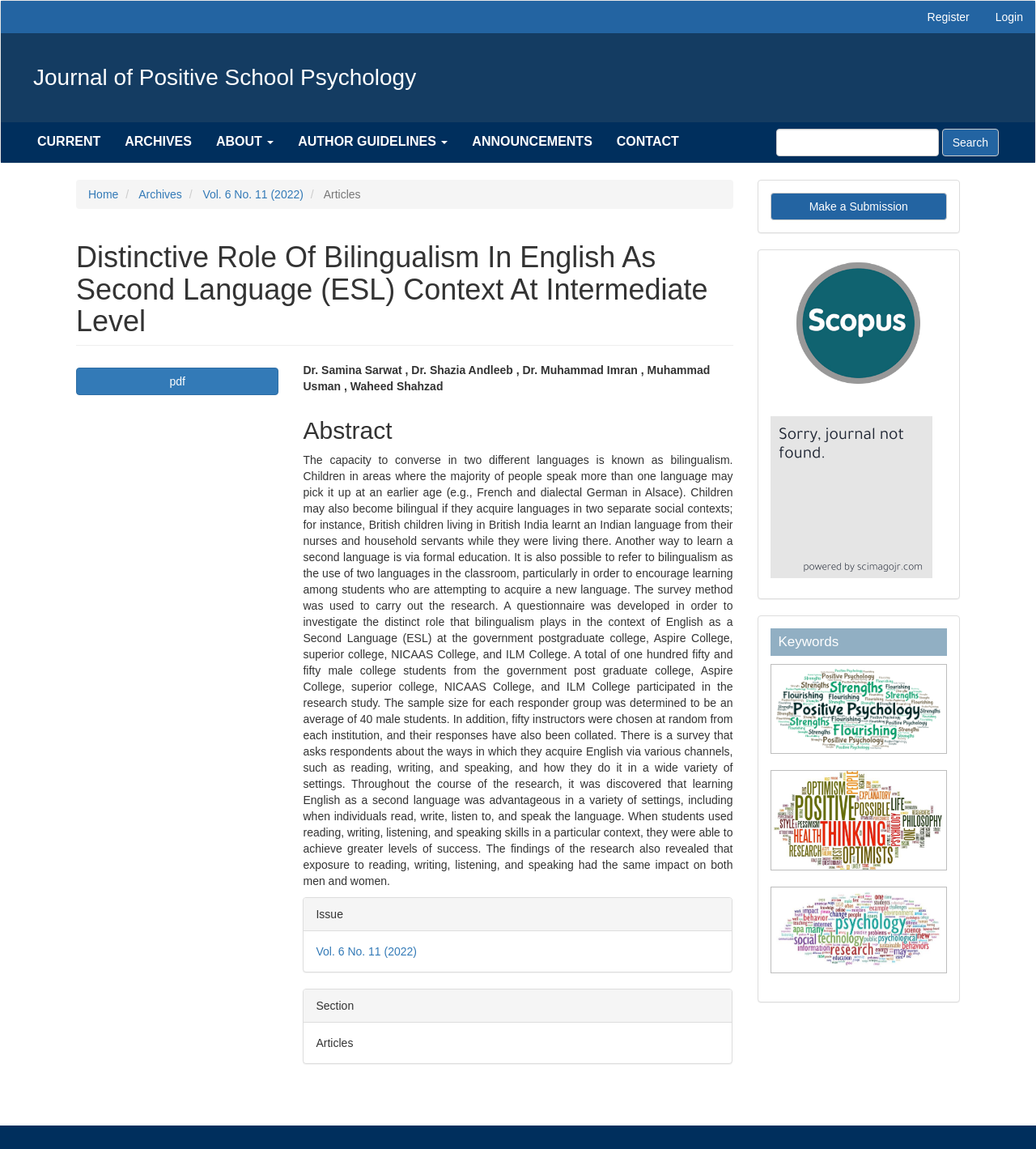Can you identify and provide the main heading of the webpage?

Distinctive Role Of Bilingualism In English As Second Language (ESL) Context At Intermediate Level